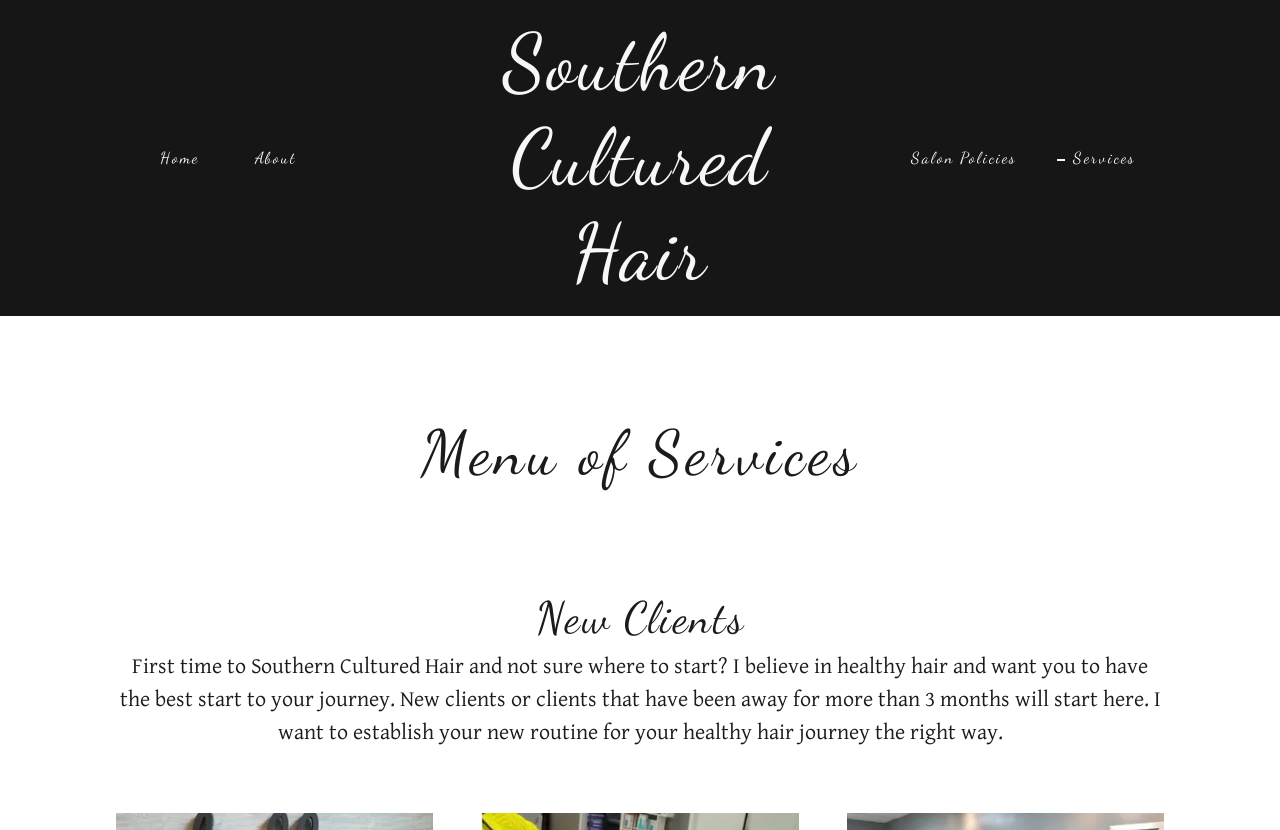Please answer the following question using a single word or phrase: 
What is the main category of services offered?

Hair